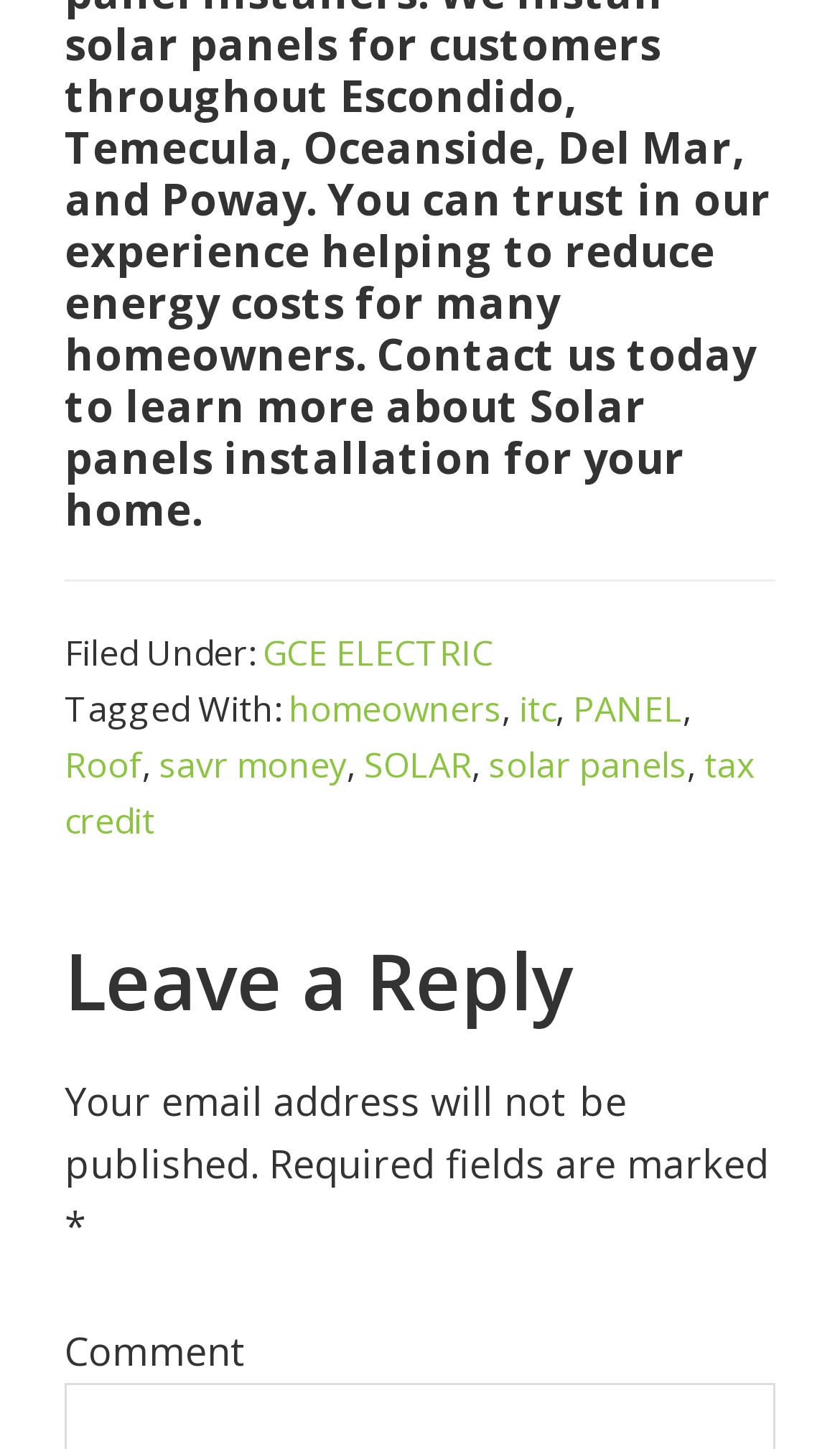Extract the bounding box for the UI element that matches this description: "tax credit".

[0.077, 0.511, 0.897, 0.582]